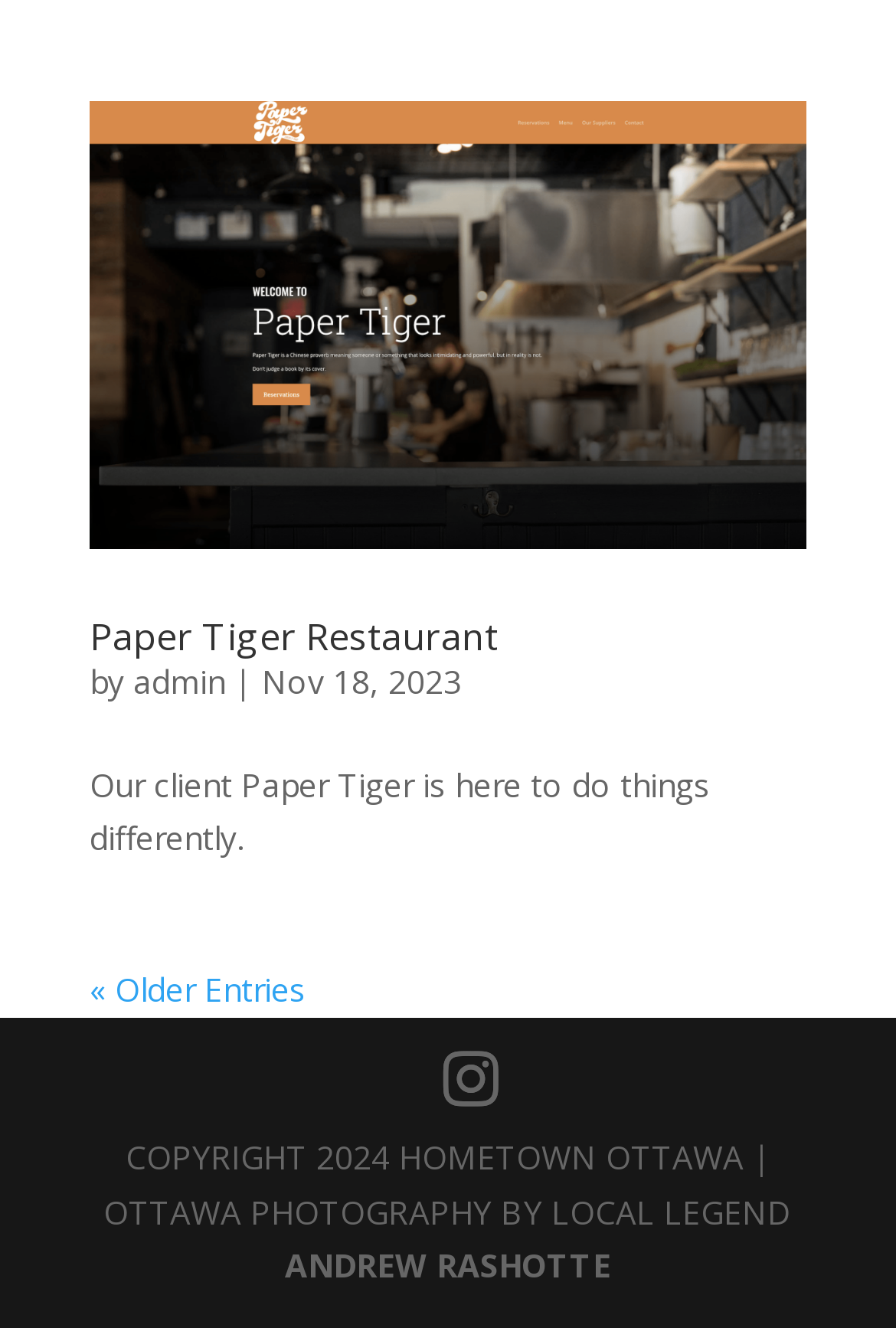Who is the author of the article?
Look at the image and answer with only one word or phrase.

admin